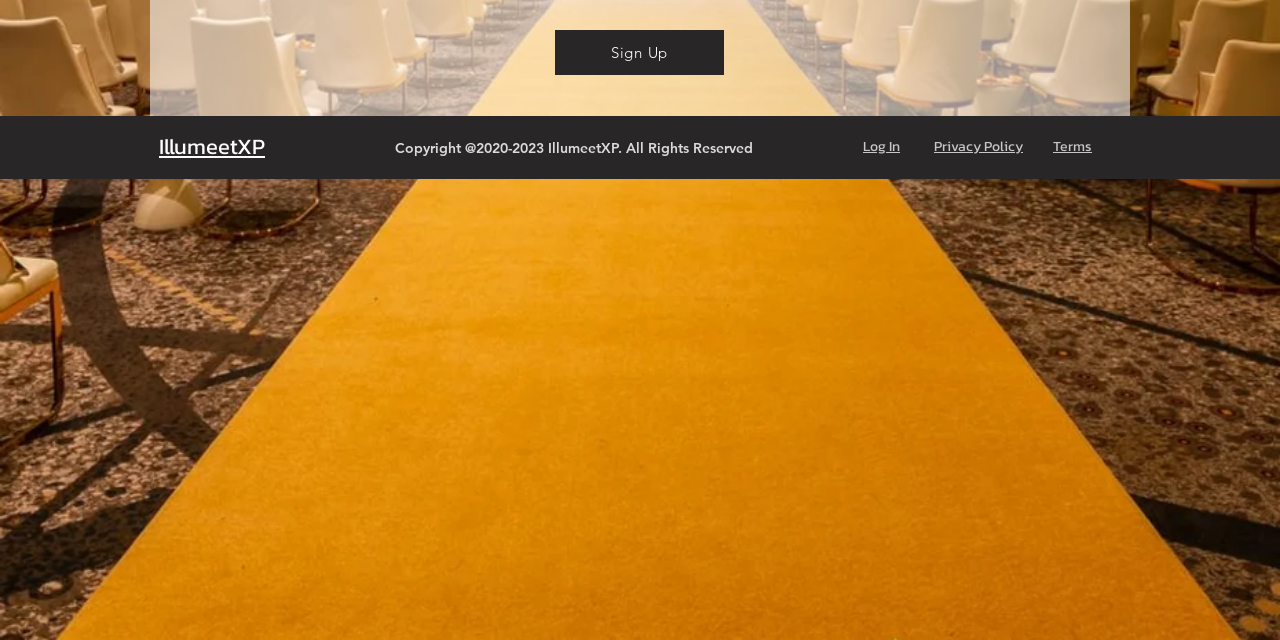Given the description "IllumeetXP", determine the bounding box of the corresponding UI element.

[0.124, 0.204, 0.207, 0.25]